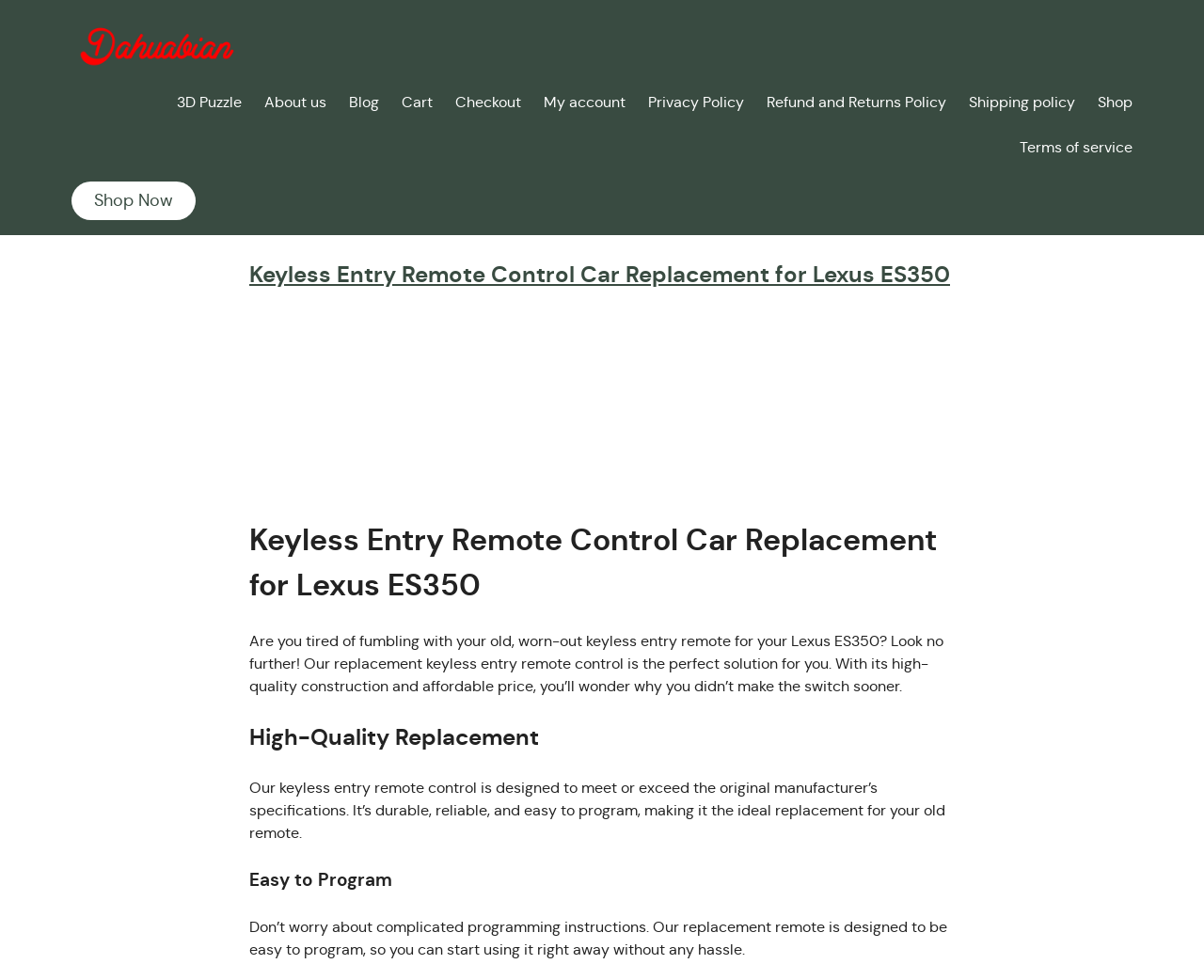Please determine the bounding box coordinates, formatted as (top-left x, top-left y, bottom-right x, bottom-right y), with all values as floating point numbers between 0 and 1. Identify the bounding box of the region described as: Refund and Returns Policy

[0.637, 0.093, 0.786, 0.116]